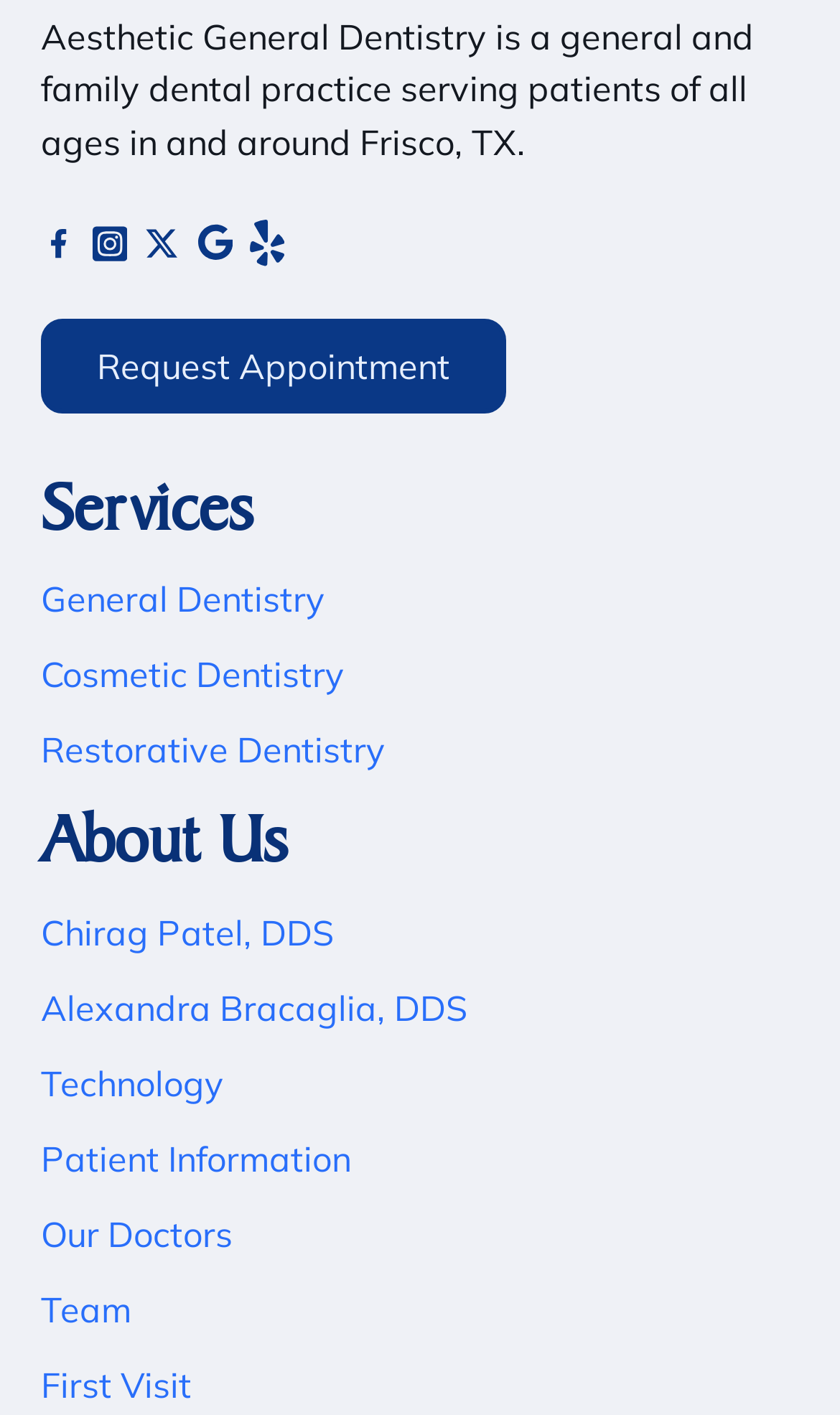Answer the following query concisely with a single word or phrase:
What is the first service listed?

General Dentistry